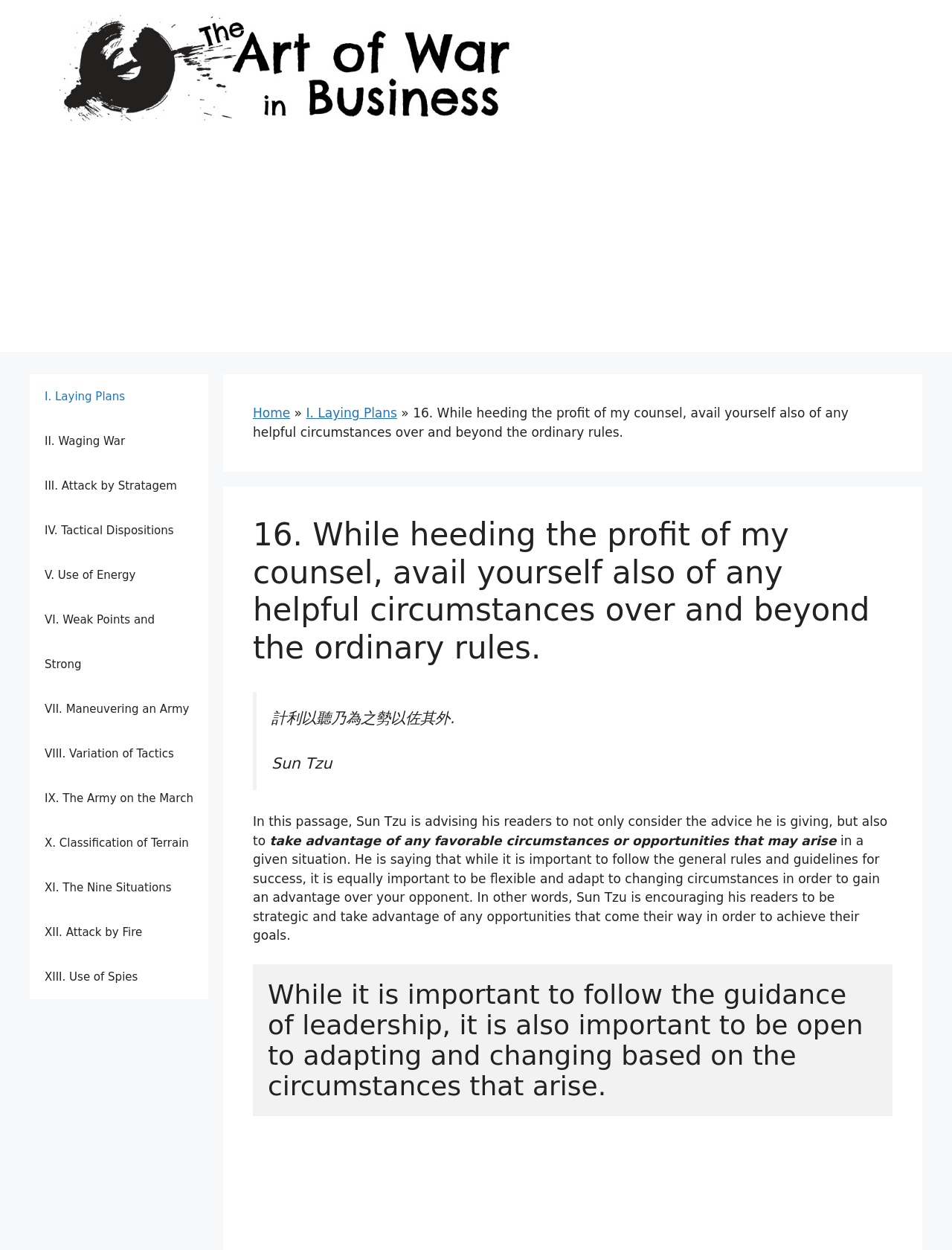Find the bounding box coordinates corresponding to the UI element with the description: "Home". The coordinates should be formatted as [left, top, right, bottom], with values as floats between 0 and 1.

[0.266, 0.325, 0.305, 0.337]